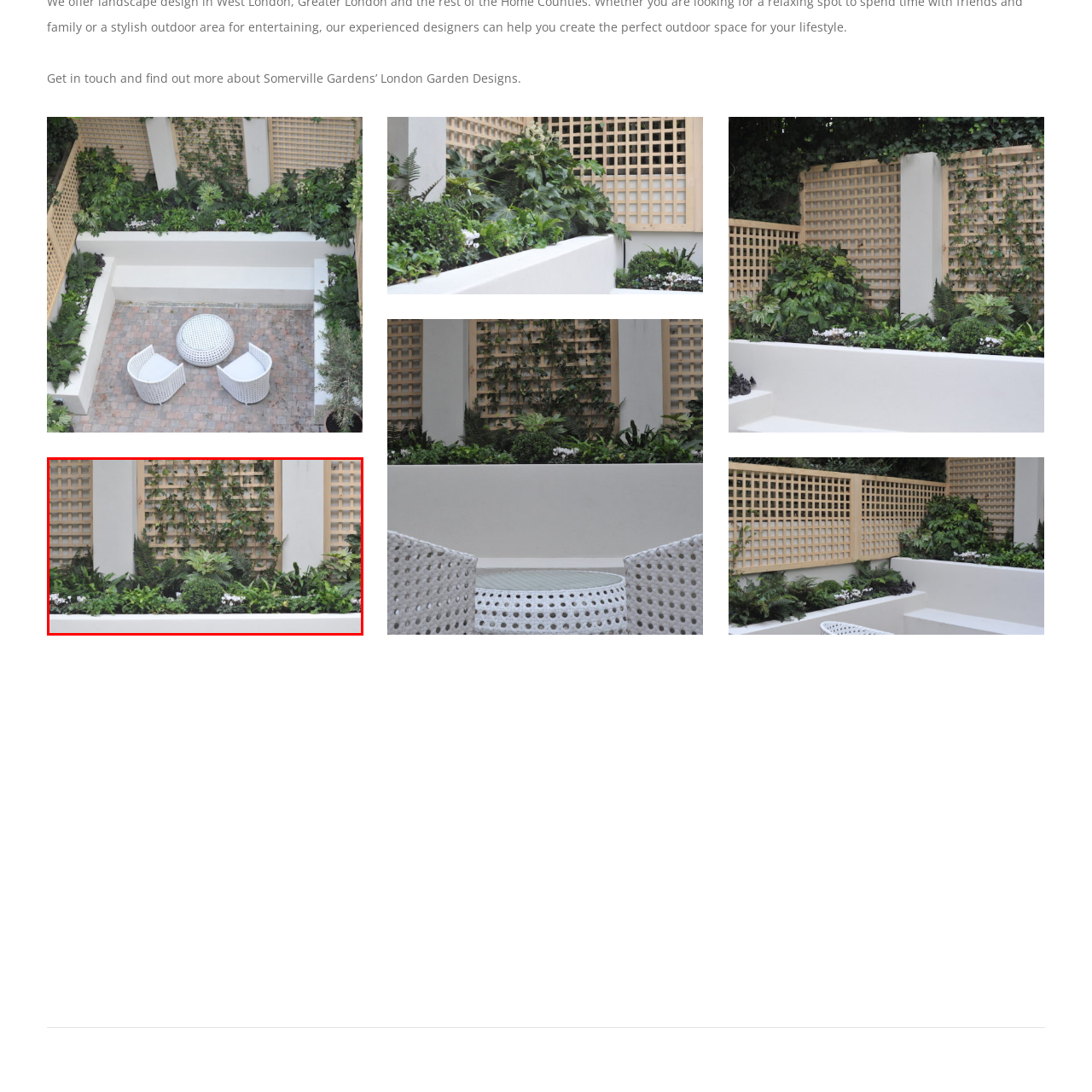Offer a comprehensive description of the image enclosed by the red box.

This serene image showcases a beautifully designed garden space, characterized by an elegant arrangement of lush greenery. In the forefront, a variety of plants and flowers create a vibrant display, blending seamlessly into the surrounding environment. The backdrop features a trellis adorned with climbing vines, enhancing the natural aesthetic while providing a sense of structure. This design exemplifies modern London garden concepts, emphasizing both beauty and tranquility, making it an ideal setting for relaxation or contemplation.